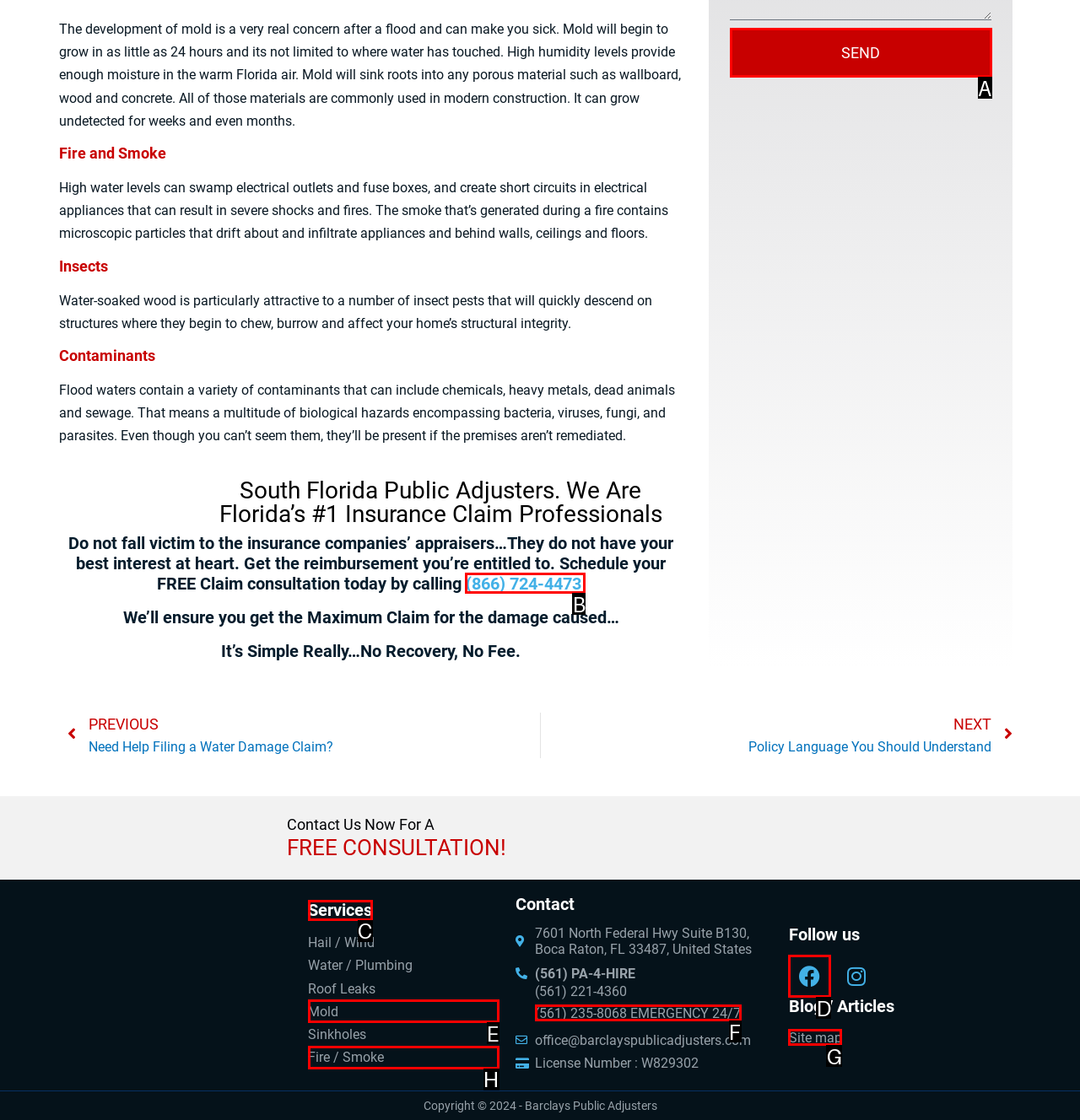To execute the task: Click the 'SEND' button, which one of the highlighted HTML elements should be clicked? Answer with the option's letter from the choices provided.

A